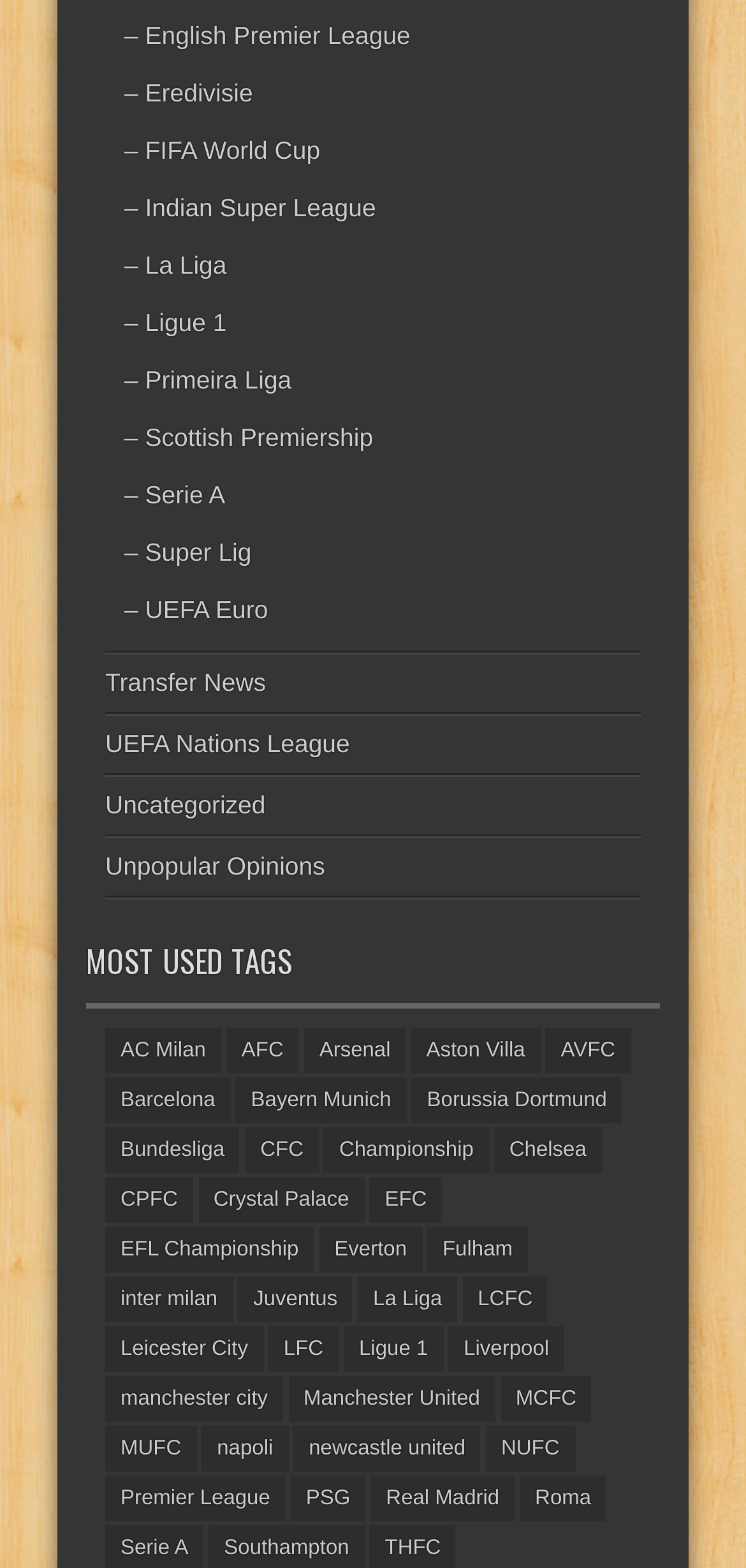Find the bounding box coordinates for the area that should be clicked to accomplish the instruction: "Explore AC Milan".

[0.141, 0.656, 0.296, 0.685]